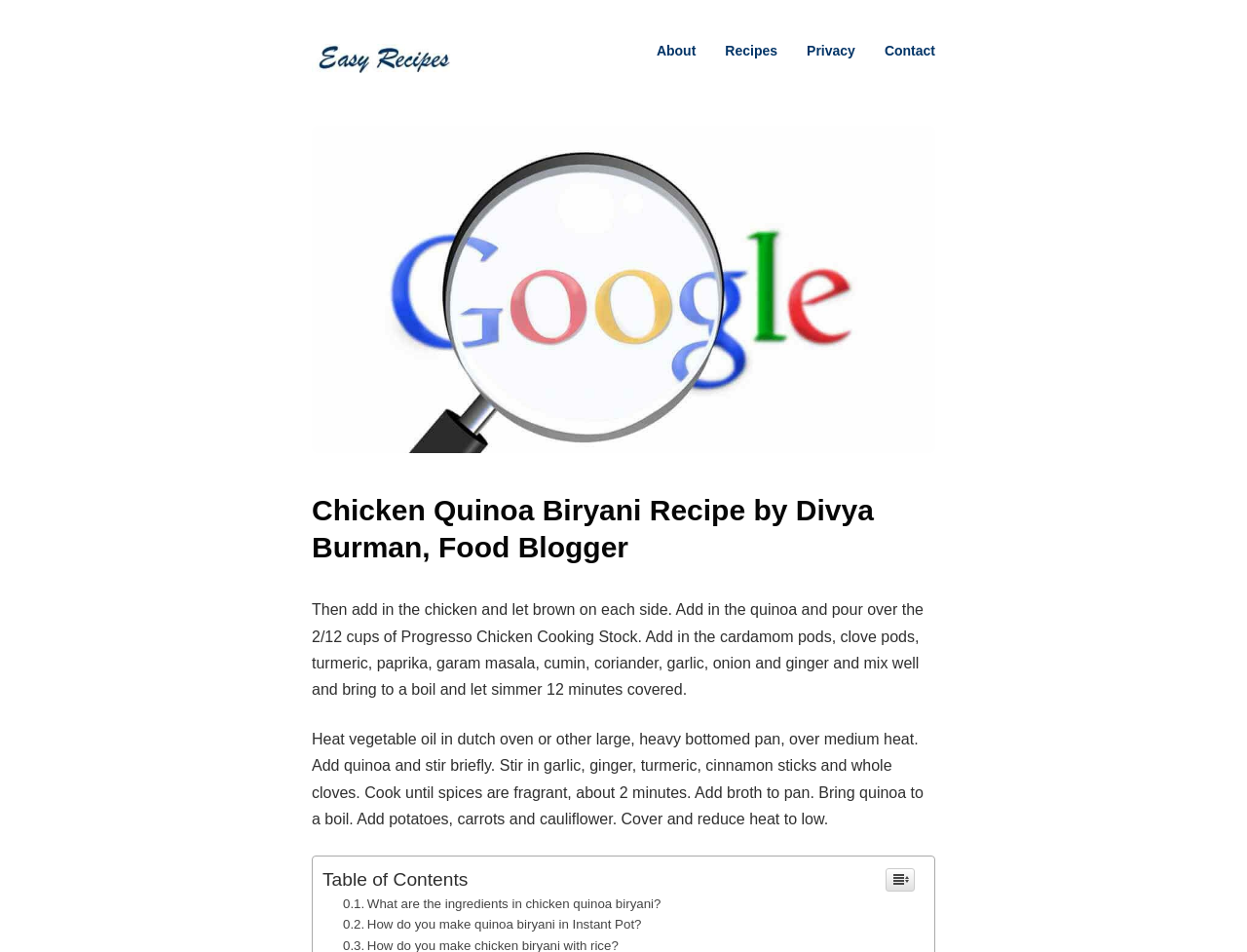Give a one-word or one-phrase response to the question:
What is the purpose of the table of contents?

To navigate the recipe